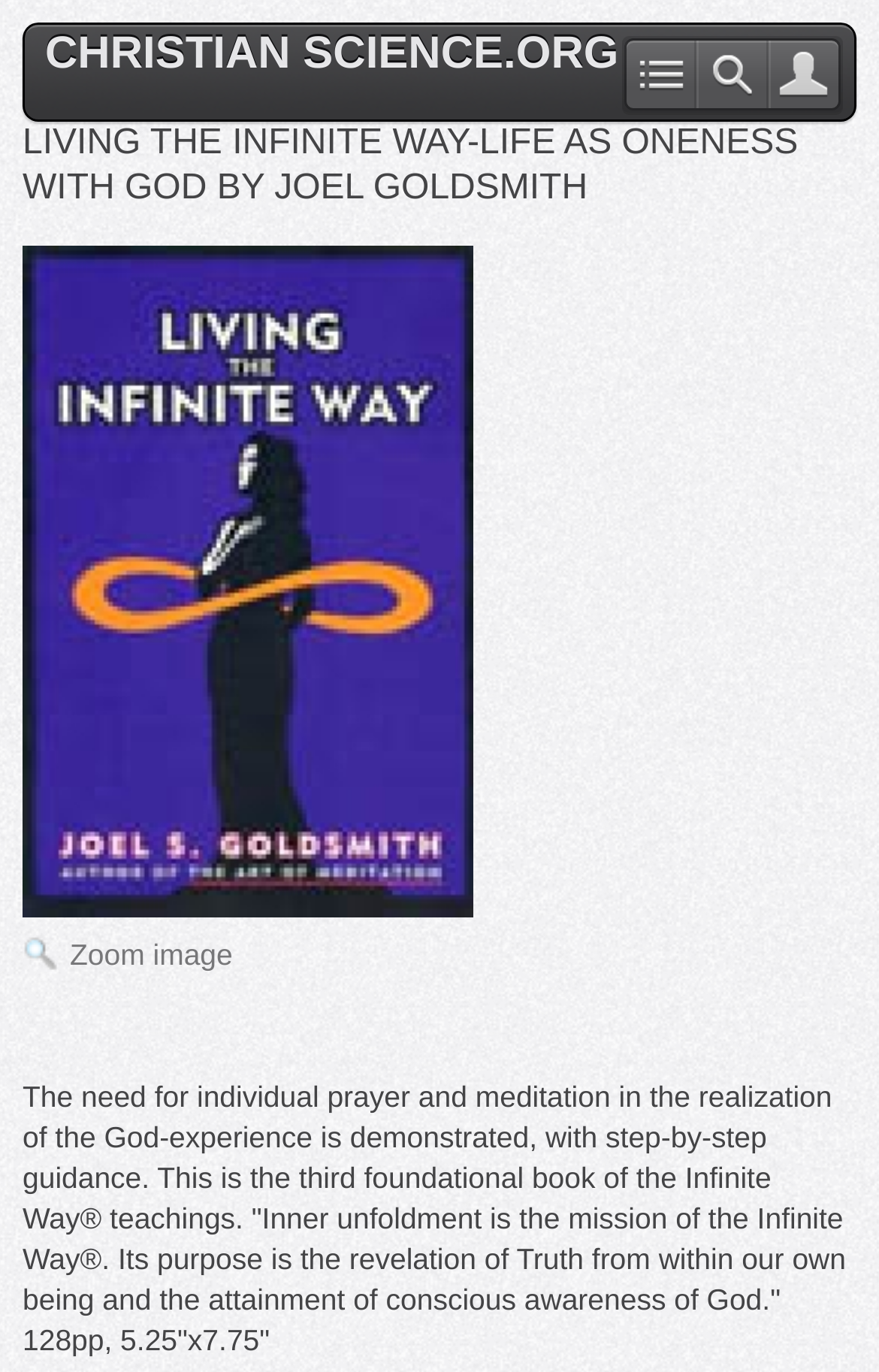How many pages does the book have?
Based on the image, answer the question with as much detail as possible.

I found the number of pages '128pp' in the StaticText element 'The need for individual prayer and meditation in the realization of the God-experience is demonstrated, with step-by-step guidance. This is the third foundational book of the Infinite Way teachings. "Inner unfoldment is the mission of the Infinite Way. Its purpose is the revelation of Truth from within our own being and the attainment of conscious awareness of God." 128pp, 5.25"x7.75"'.